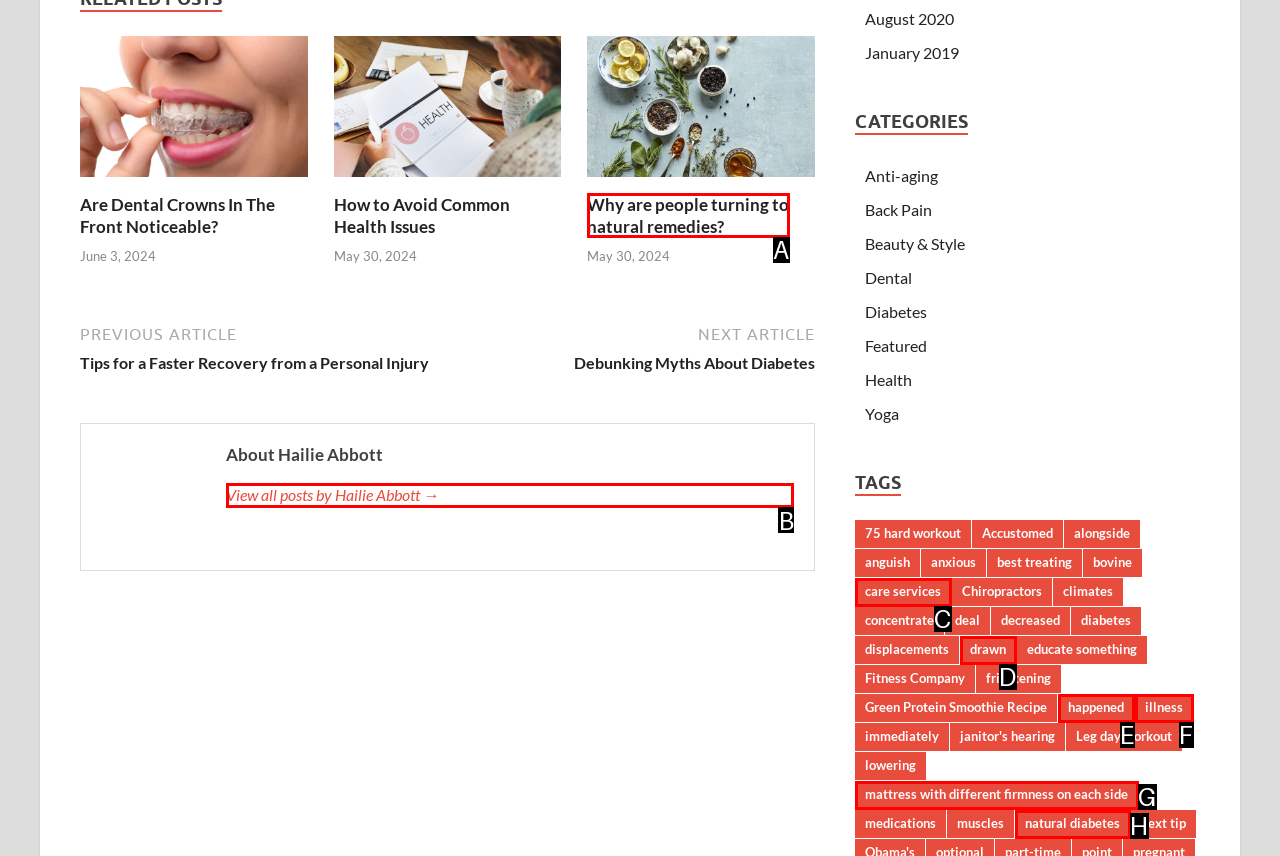Determine which element should be clicked for this task: View all posts by Hailie Abbott
Answer with the letter of the selected option.

B